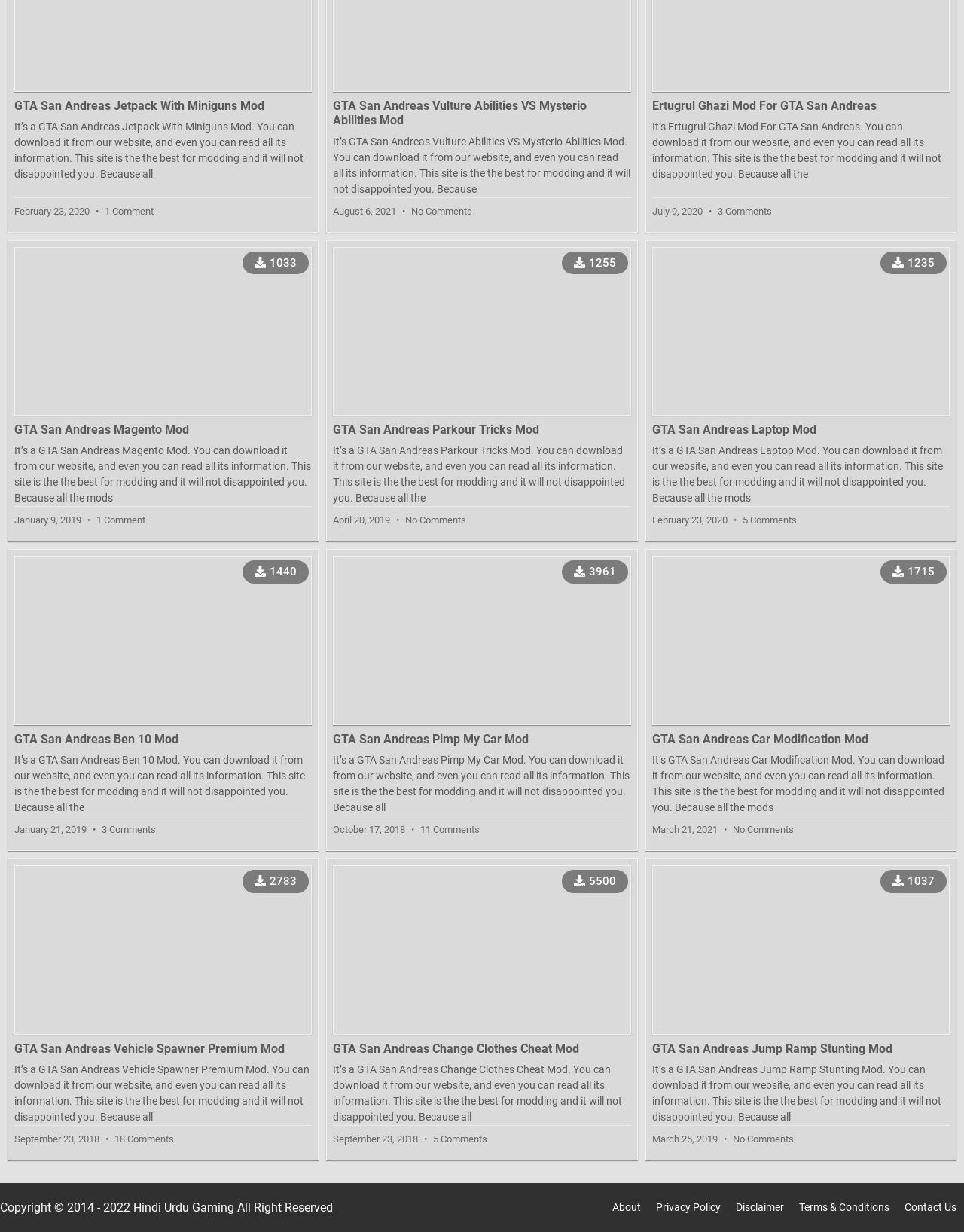Find and provide the bounding box coordinates for the UI element described with: "parent_node: 3961".

[0.346, 0.451, 0.654, 0.589]